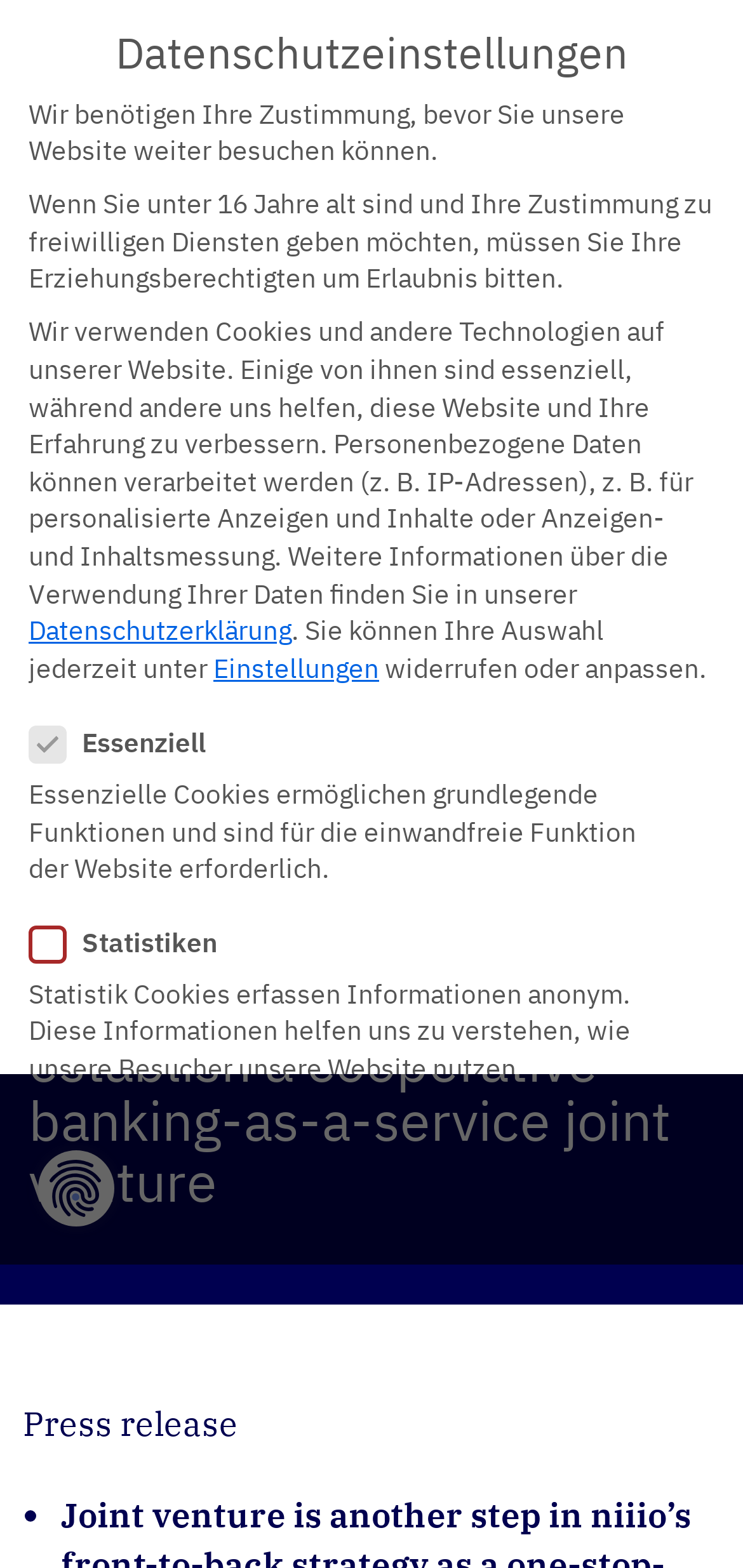Identify the bounding box coordinates of the element to click to follow this instruction: 'Click the 'To contact form' link'. Ensure the coordinates are four float values between 0 and 1, provided as [left, top, right, bottom].

[0.362, 0.364, 0.753, 0.405]